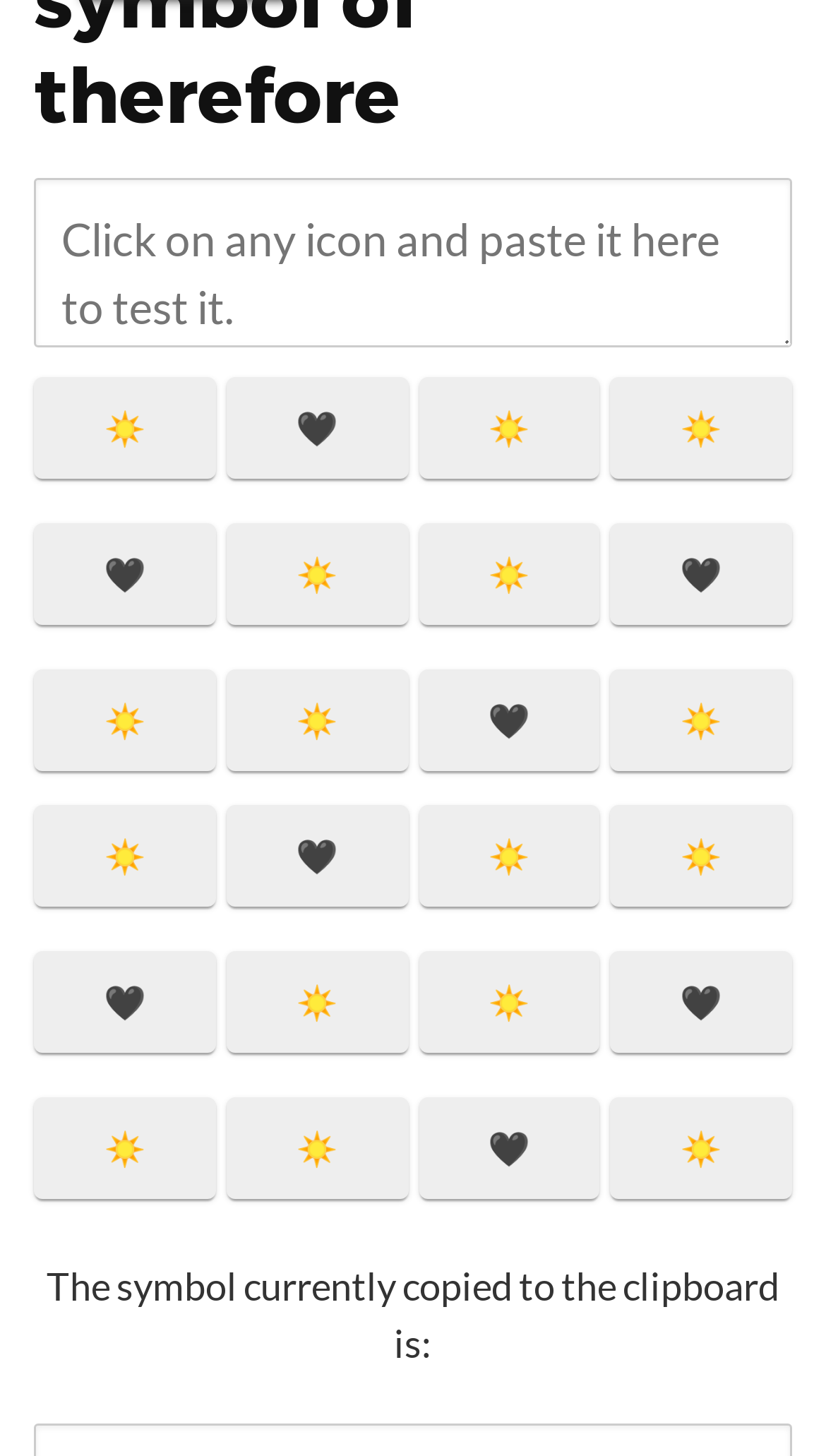Please indicate the bounding box coordinates of the element's region to be clicked to achieve the instruction: "click the 🖤 button". Provide the coordinates as four float numbers between 0 and 1, i.e., [left, top, right, bottom].

[0.274, 0.26, 0.494, 0.329]